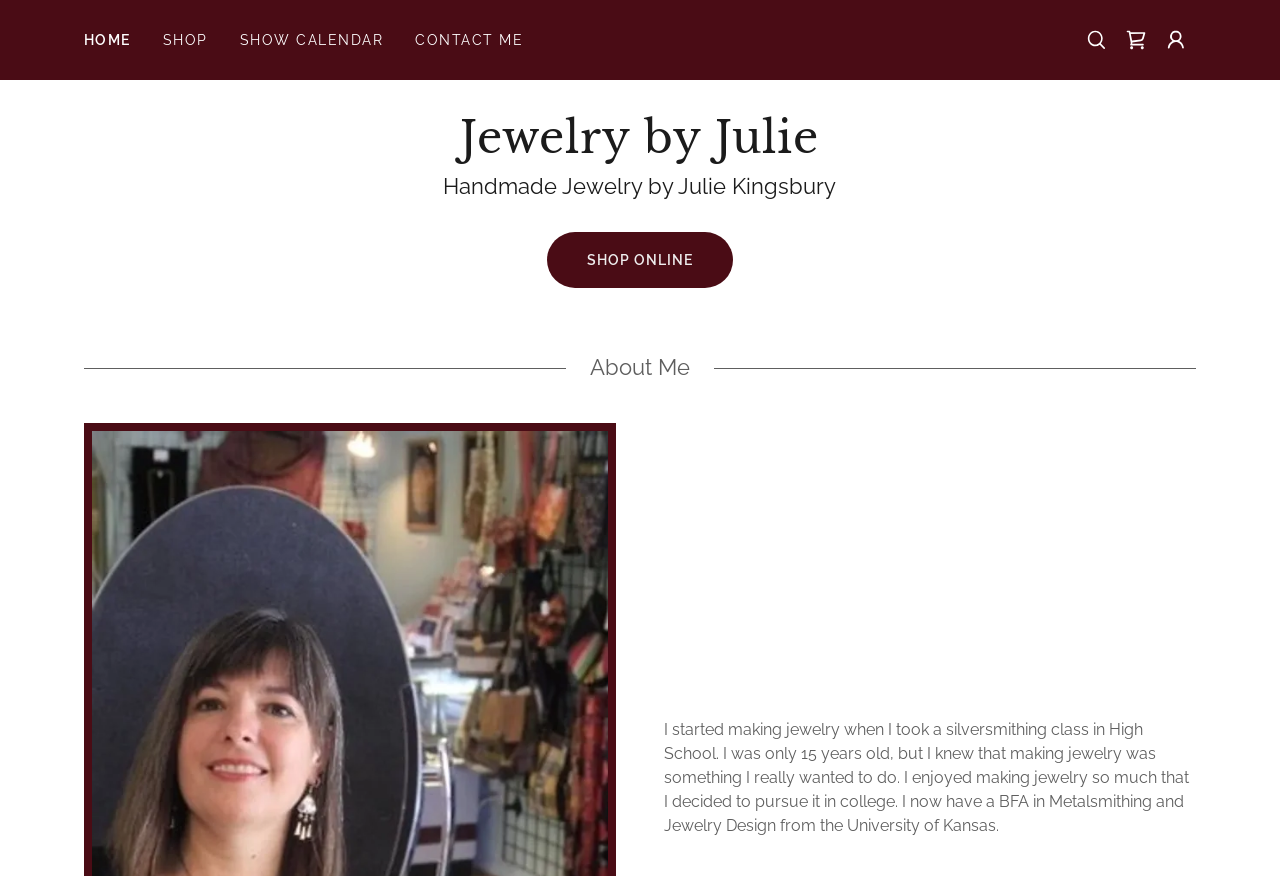Observe the image and answer the following question in detail: What is the main category of products sold on this website?

The website has a navigation menu with links such as 'SHOP' and 'Shopping Cart Icon', which implies that the website is primarily used for selling products, and the heading 'Handmade Jewelry by Julie Kingsbury' suggests that the main category of products is jewelry.